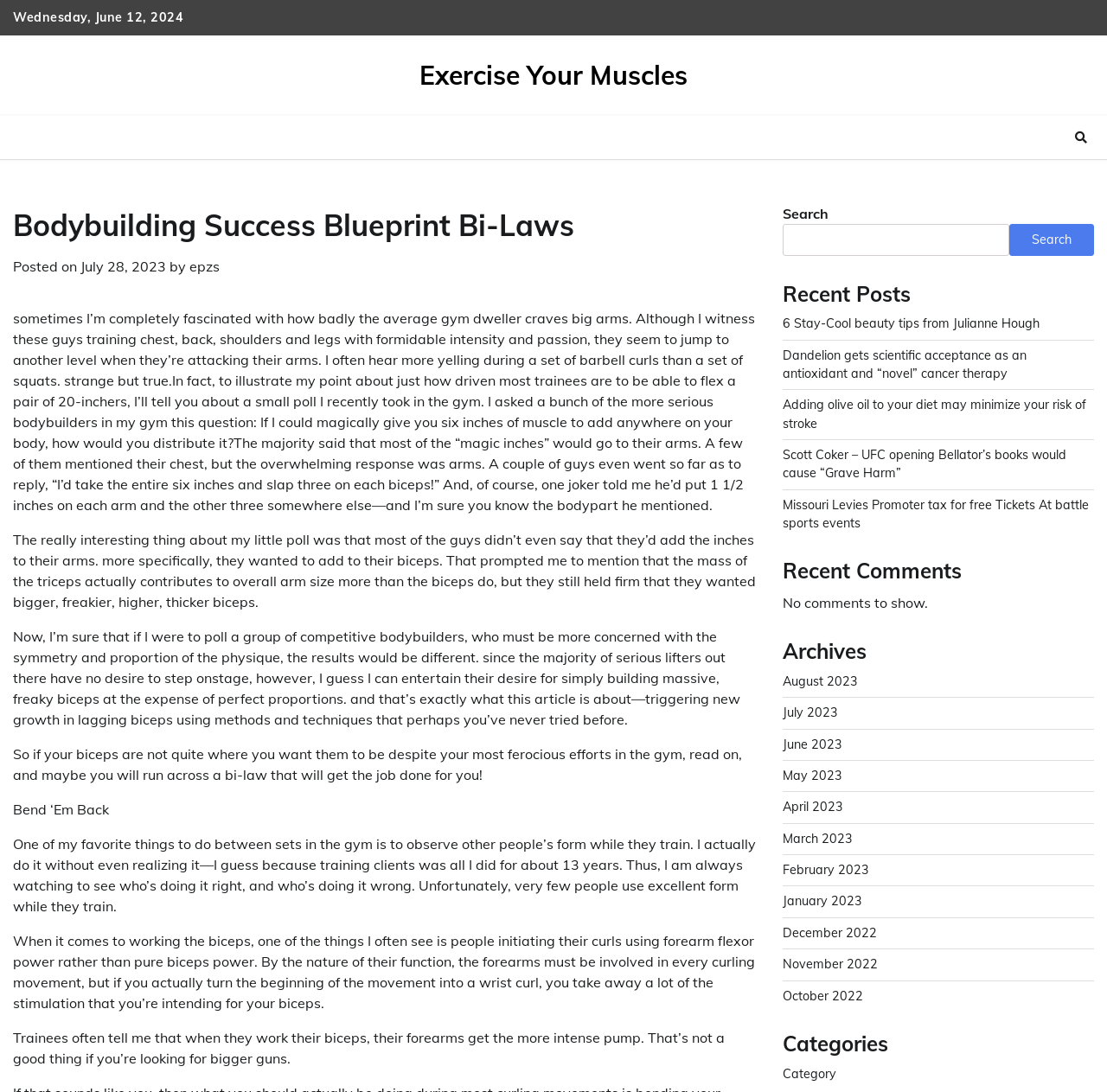Kindly determine the bounding box coordinates for the area that needs to be clicked to execute this instruction: "Click the 'July 28, 2023' link".

[0.073, 0.236, 0.15, 0.252]